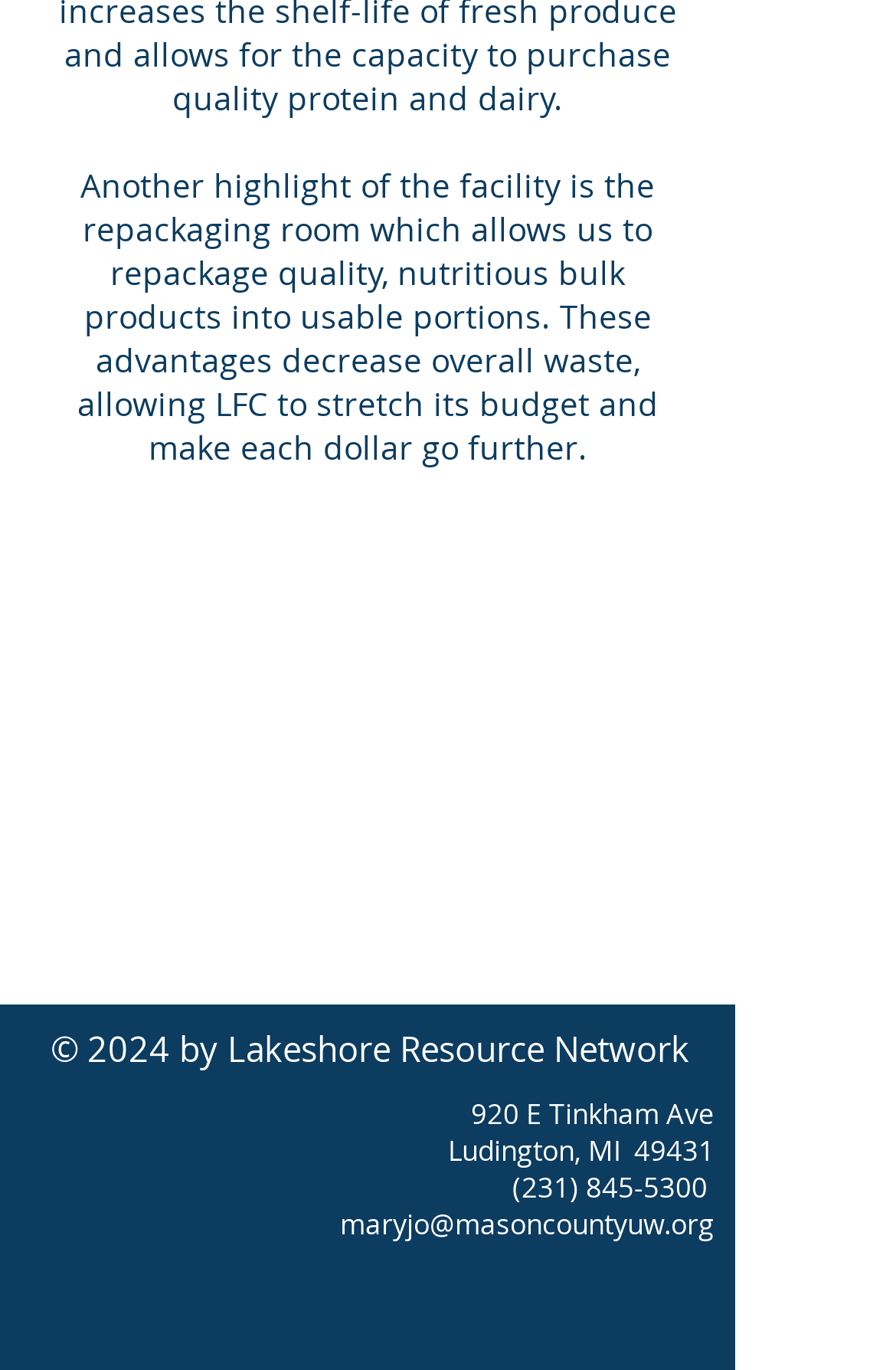What is the address of Lakeshore Resource Network?
Use the image to give a comprehensive and detailed response to the question.

The address can be found in the StaticText elements, which provide the street address, city, state, and zip code.